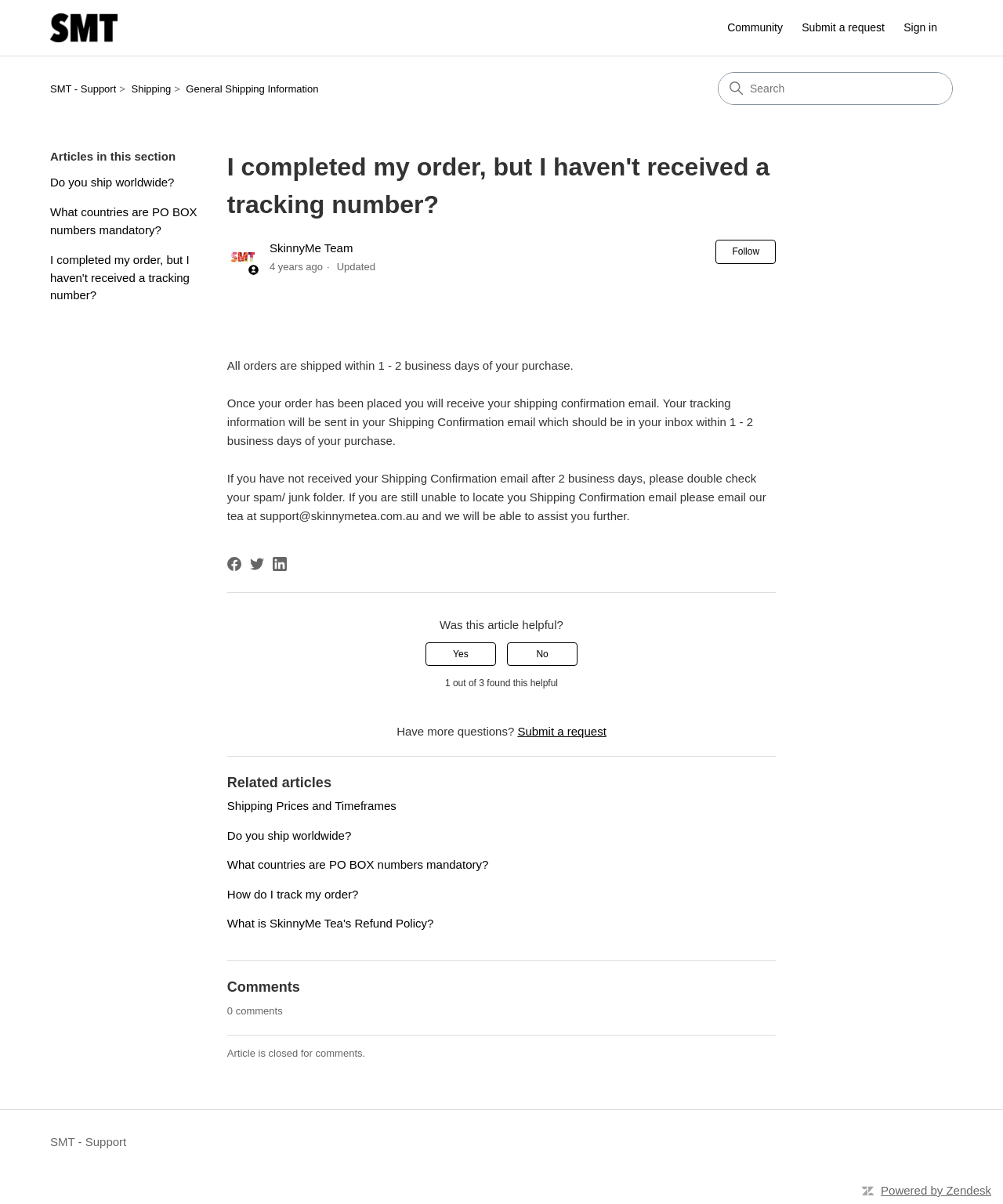What is the current location?
Answer the question based on the image using a single word or a brief phrase.

SMT - Support